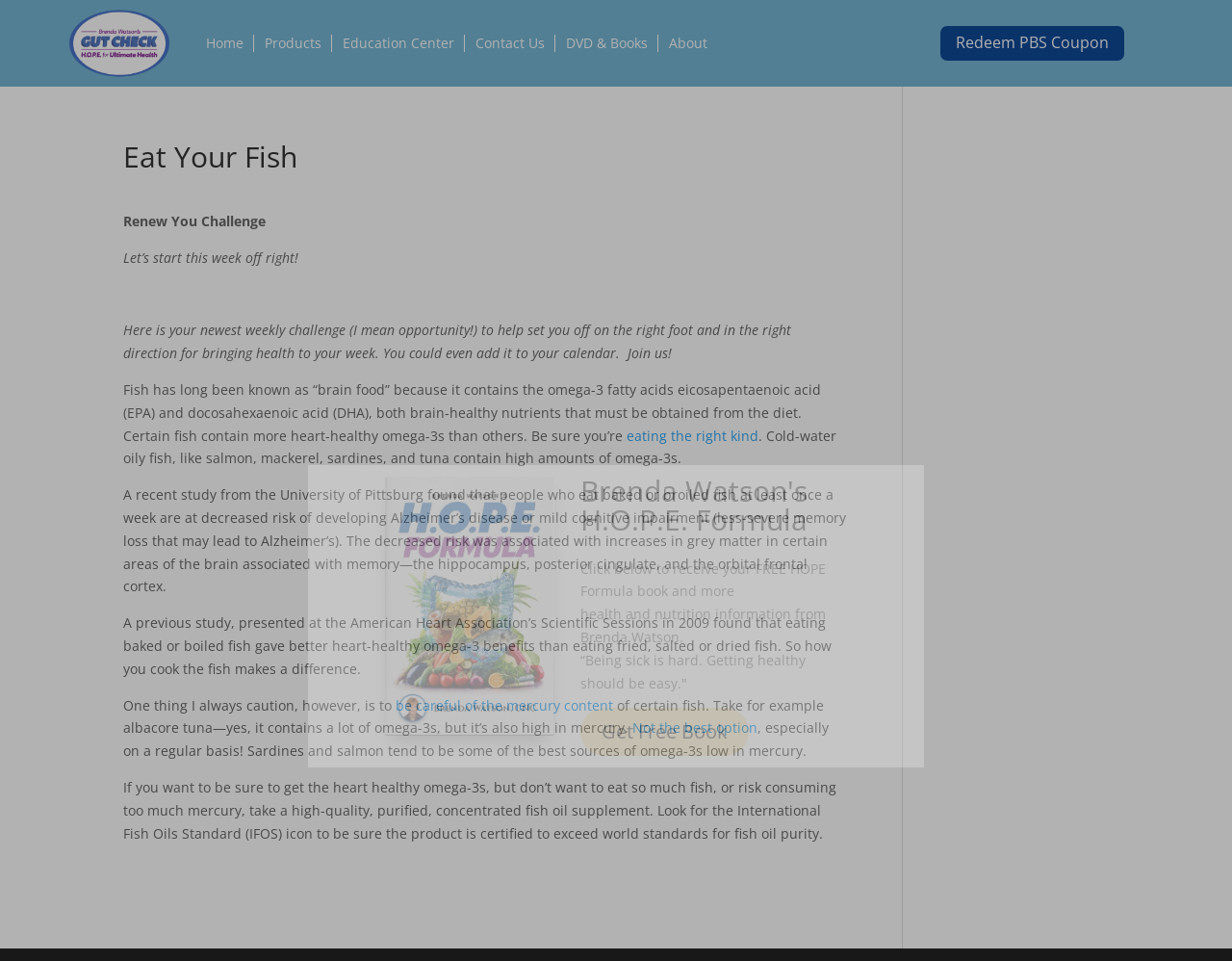Give a succinct answer to this question in a single word or phrase: 
What is the Renew You Challenge?

A weekly challenge for health